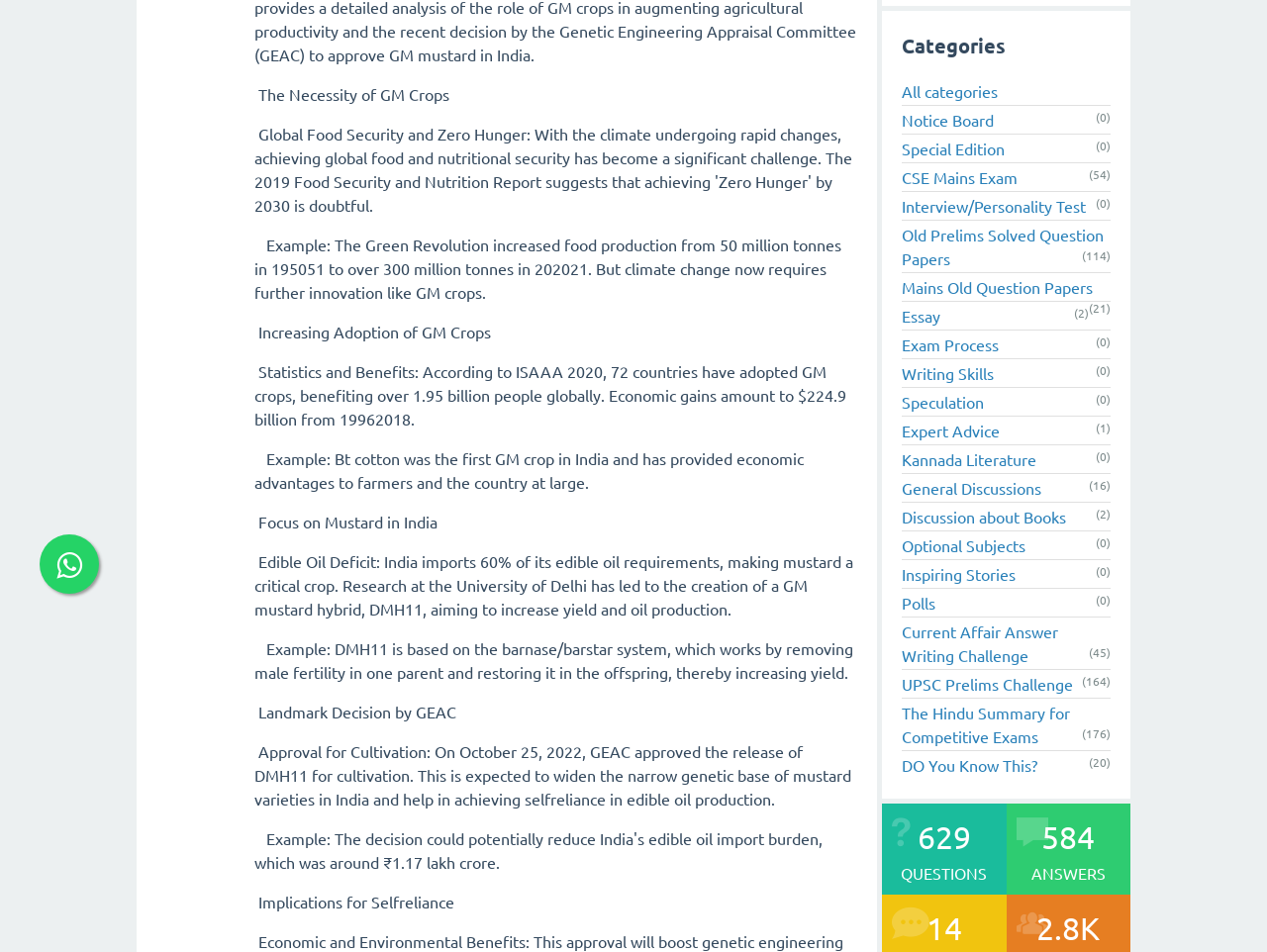Please find the bounding box for the following UI element description. Provide the coordinates in (top-left x, top-left y, bottom-right x, bottom-right y) format, with values between 0 and 1: aria-label="Search TDPel Media"

None